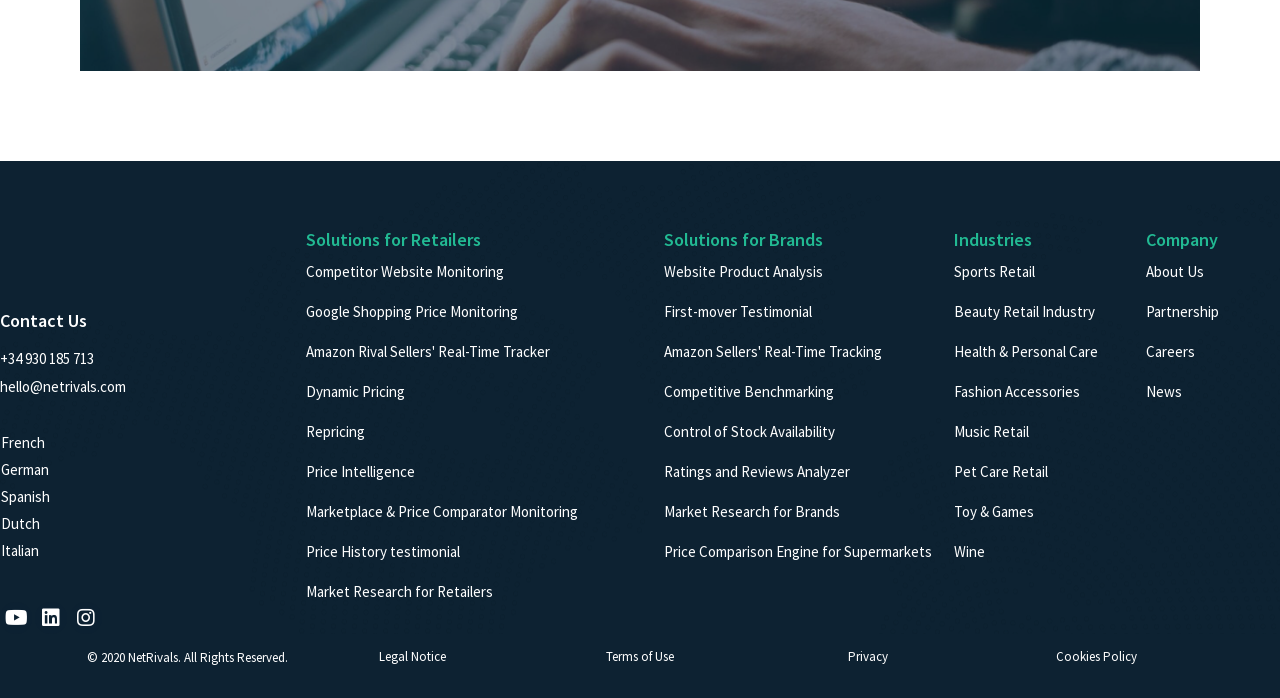Locate the UI element described by Price Intelligence in the provided webpage screenshot. Return the bounding box coordinates in the format (top-left x, top-left y, bottom-right x, bottom-right y), ensuring all values are between 0 and 1.

[0.239, 0.662, 0.324, 0.689]